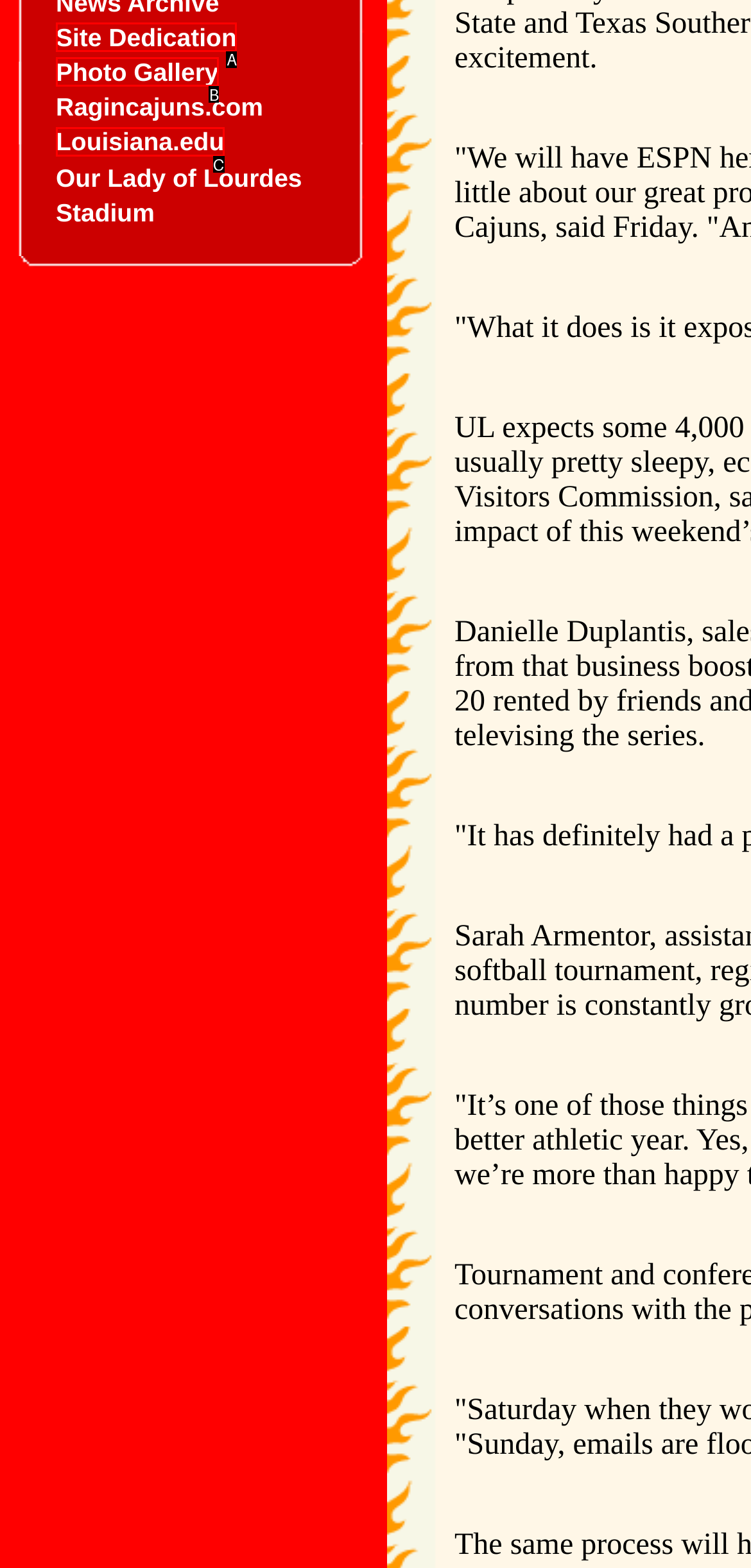Look at the description: Photo Gallery
Determine the letter of the matching UI element from the given choices.

B